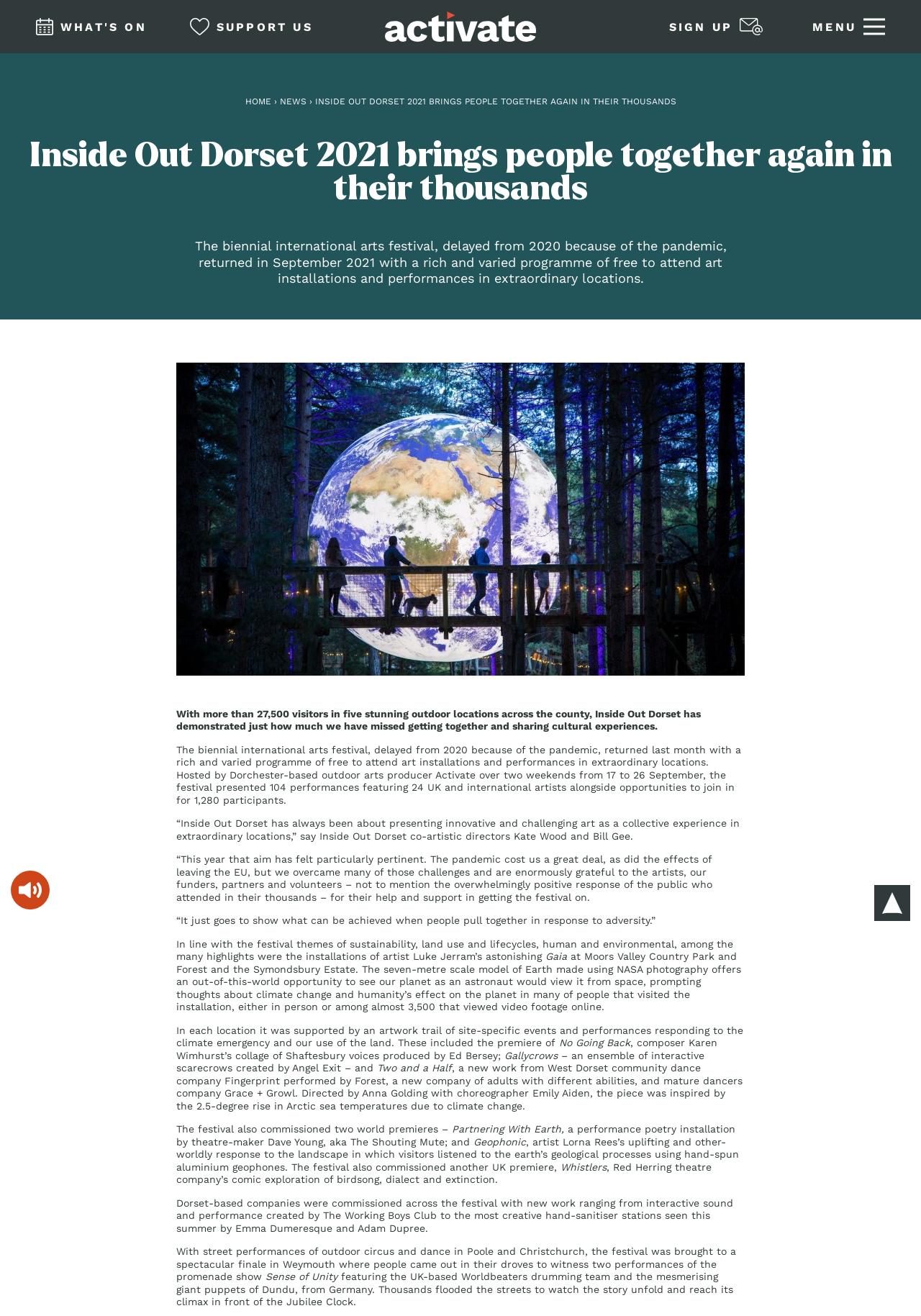What is the name of the giant puppets company?
Using the visual information from the image, give a one-word or short-phrase answer.

Dundu